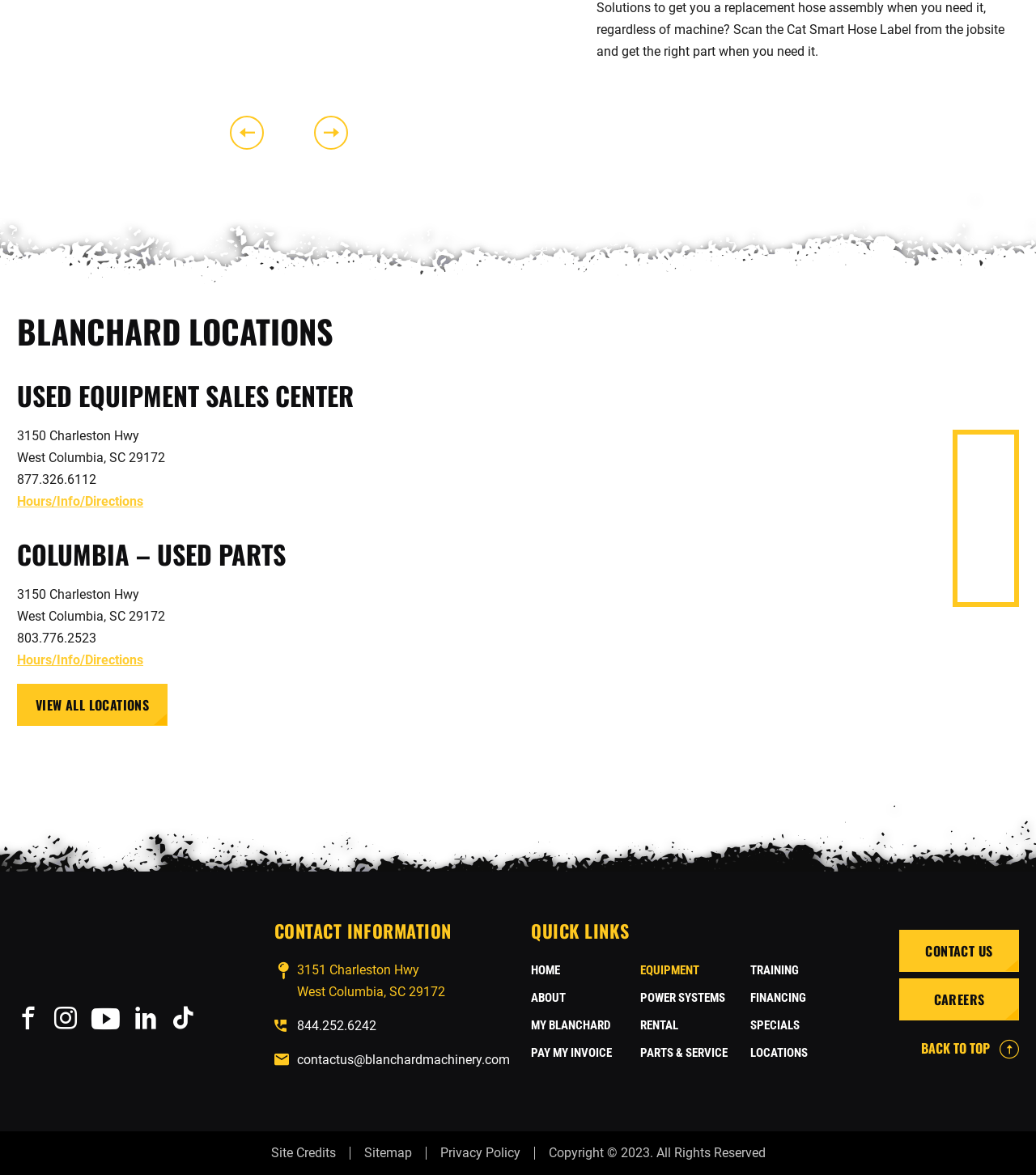What are the quick links available on the webpage?
Please look at the screenshot and answer in one word or a short phrase.

HOME, ABOUT, MY BLANCHARD, etc.